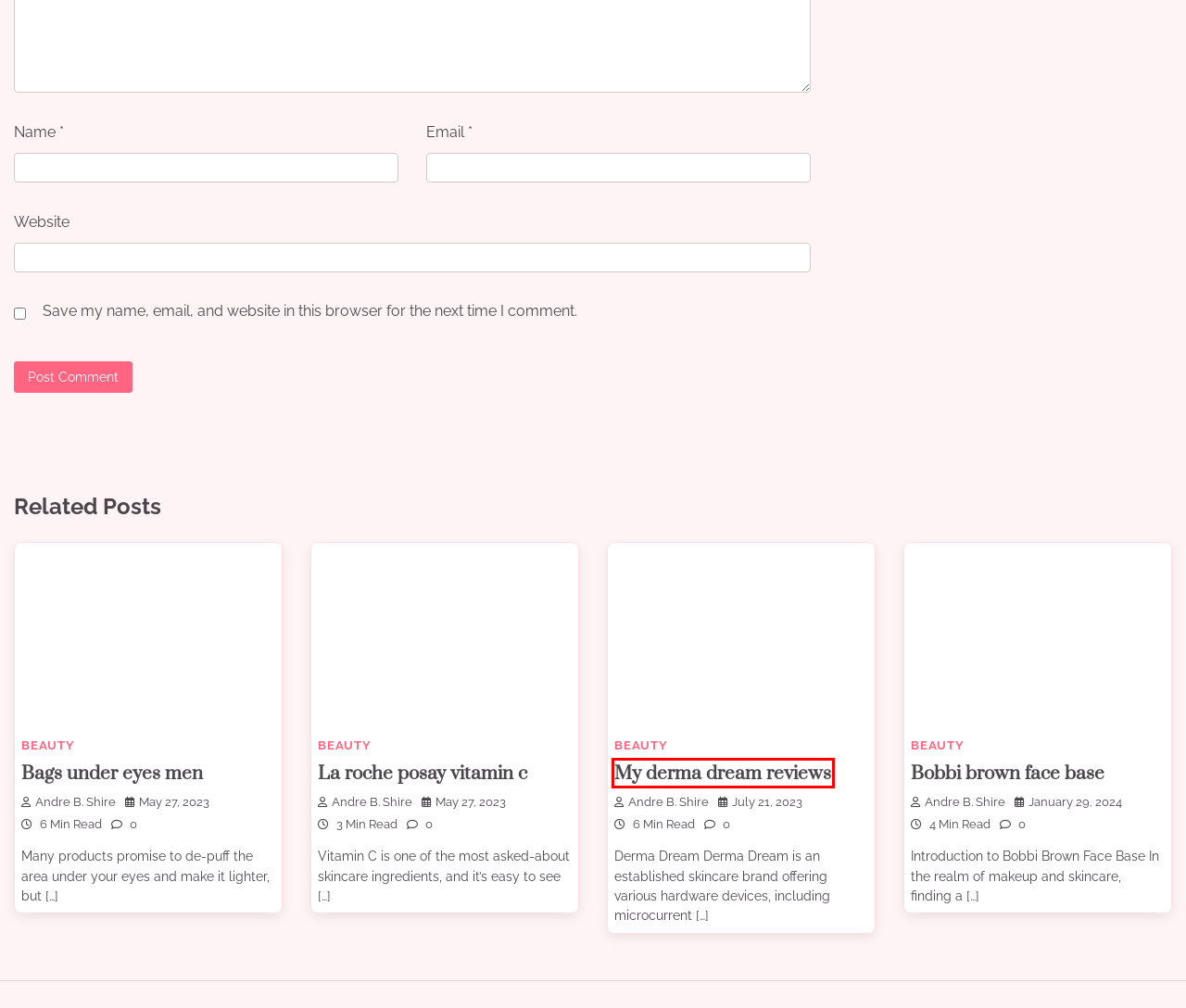Look at the screenshot of a webpage that includes a red bounding box around a UI element. Select the most appropriate webpage description that matches the page seen after clicking the highlighted element. Here are the candidates:
A. Bags under eyes men – Make Up Store
B. Facial Hair Removal Tips for Sensitive Skin – Make Up Store
C. My derma dream reviews – Make Up Store
D. Nioxin shampoo and conditioner – Make Up Store
E. Beauty – Make Up Store
F. Purple blush on skin – Make Up Store
G. La roche posay vitamin c – Make Up Store
H. Andre B. Shire – Make Up Store

C